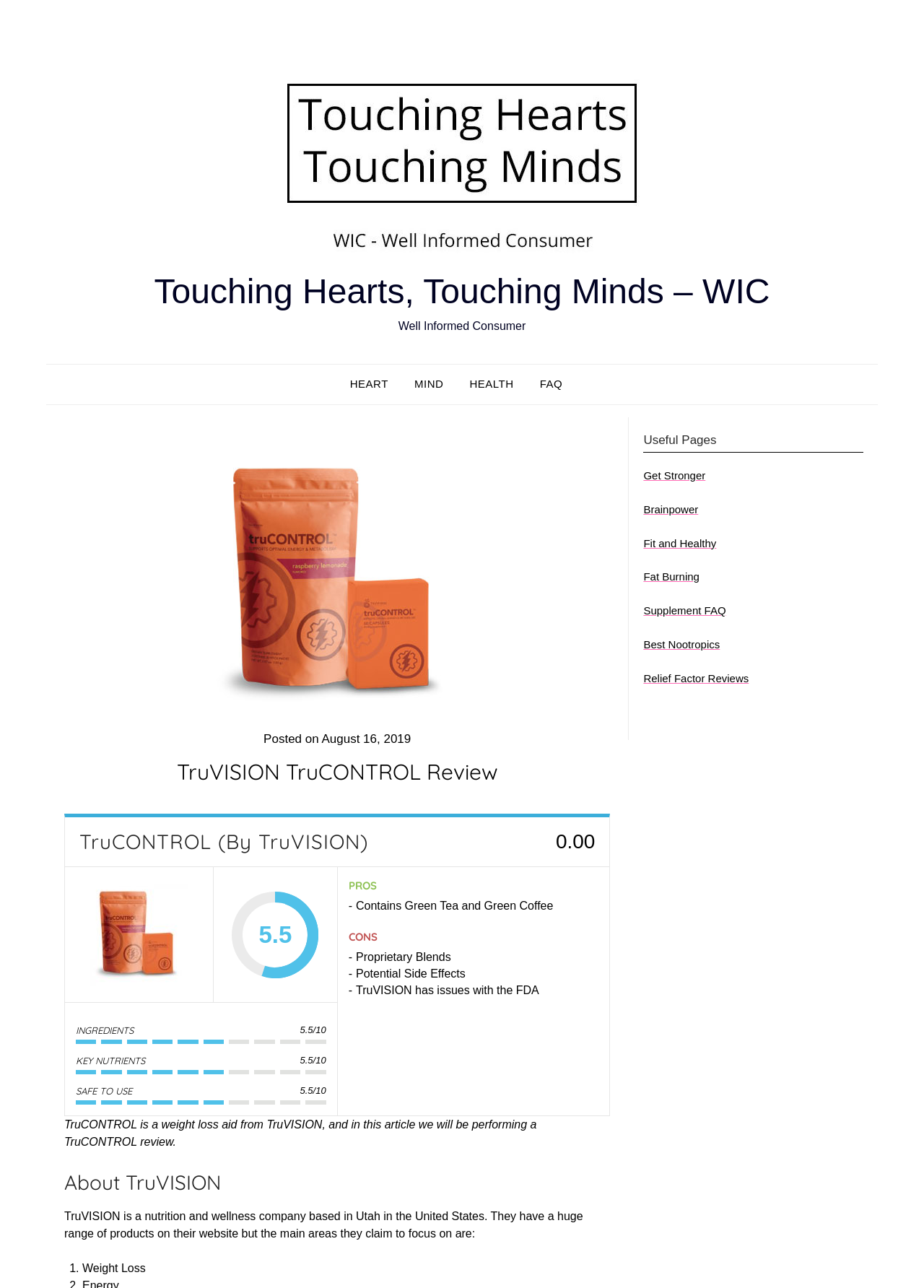What are the main areas of focus for TruVISION?
Give a single word or phrase as your answer by examining the image.

Weight Loss, etc.